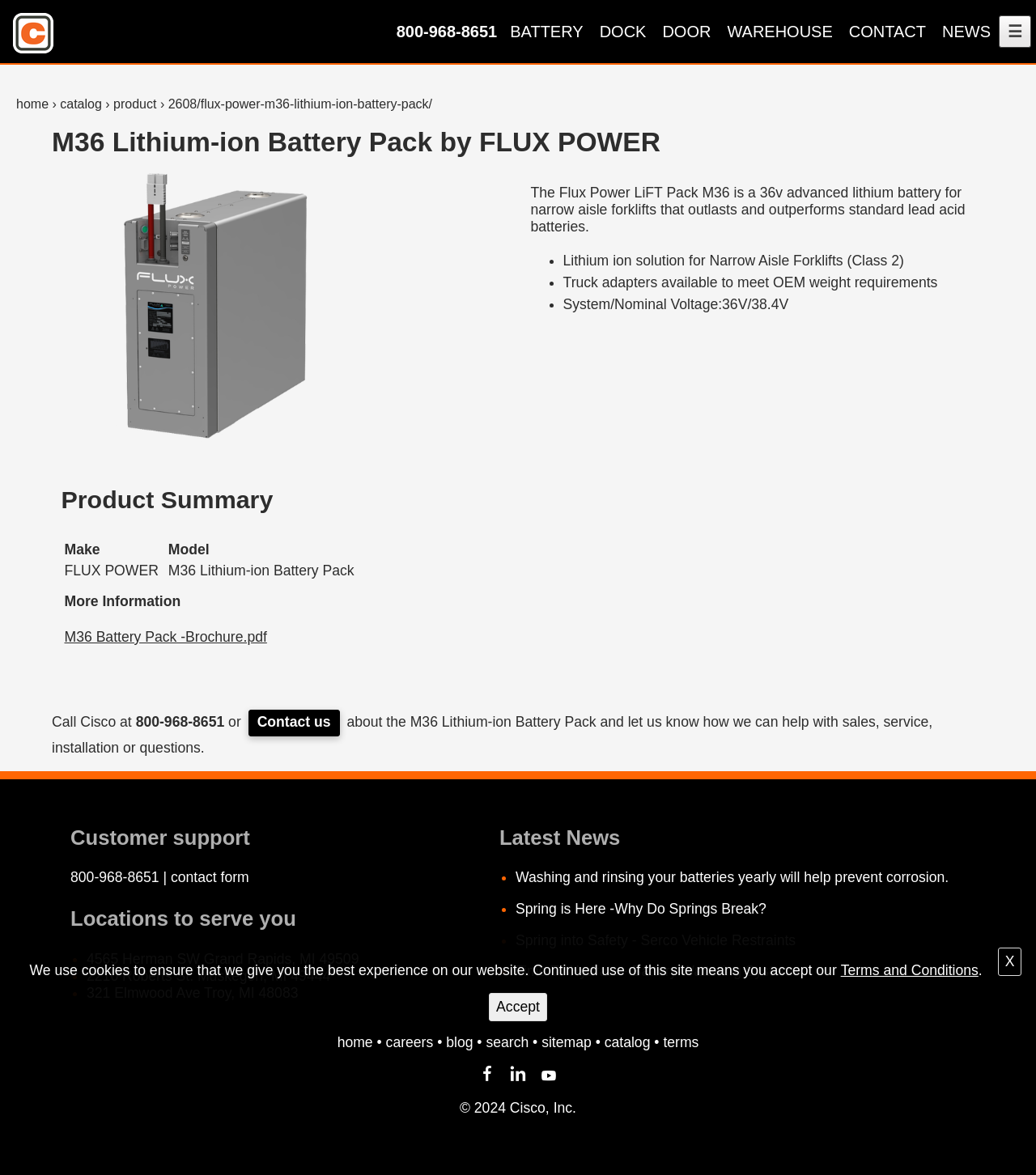What is the purpose of the 'More Information' section?
Please answer the question as detailed as possible based on the image.

I found the purpose of the 'More Information' section by looking at the link 'M36 Battery Pack -Brochure.pdf', which suggests that it provides additional information about the product in the form of a brochure.